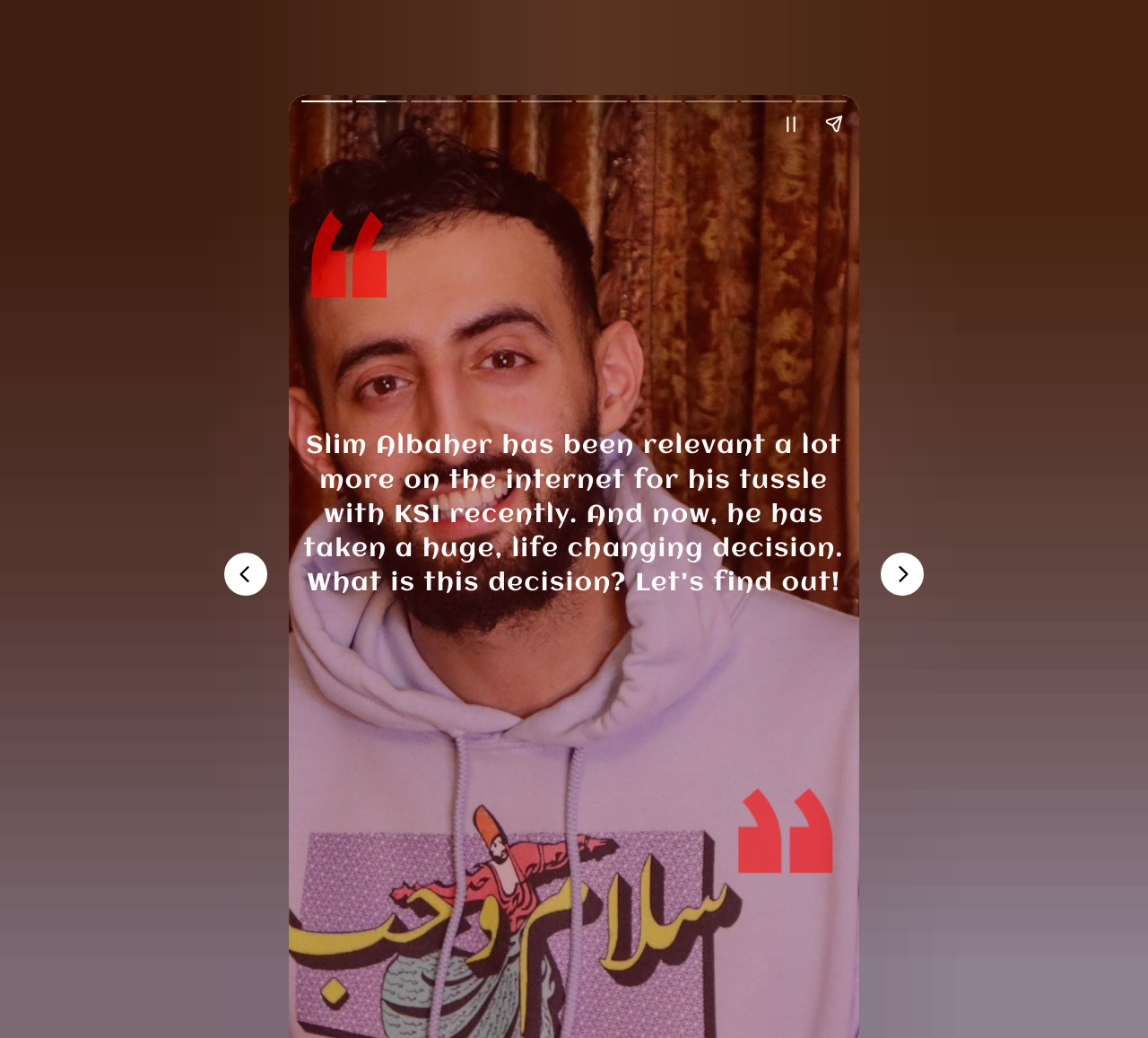Write a detailed summary of the webpage, including text, images, and layout.

The webpage appears to be an article or news story about Slim Albaher, who has been in the spotlight due to a recent feud with KSI. The article's title, "Days After Feud With KSI, Slim Albaher Takes A Career Altering Decision", is prominently displayed at the top of the page.

There are two images on the page, one located near the top-left corner and the other near the bottom-right corner. The top-left image is relatively small, while the bottom-right image is larger.

Below the title, there is a section with two buttons, "Pause story" and "Share story", which are positioned side by side. These buttons are likely related to the article's content.

To the left of the buttons, there is a smaller section with a "Previous page" button, which suggests that the article may be part of a series or have multiple pages. On the opposite side, there is a "Next page" button, allowing users to navigate to the next part of the article.

The article's main content is likely contained within the complementary sections, which take up a significant portion of the page. There are two of these sections, one located above the buttons and the other below. The top section is wider and shorter, while the bottom section is narrower and taller.